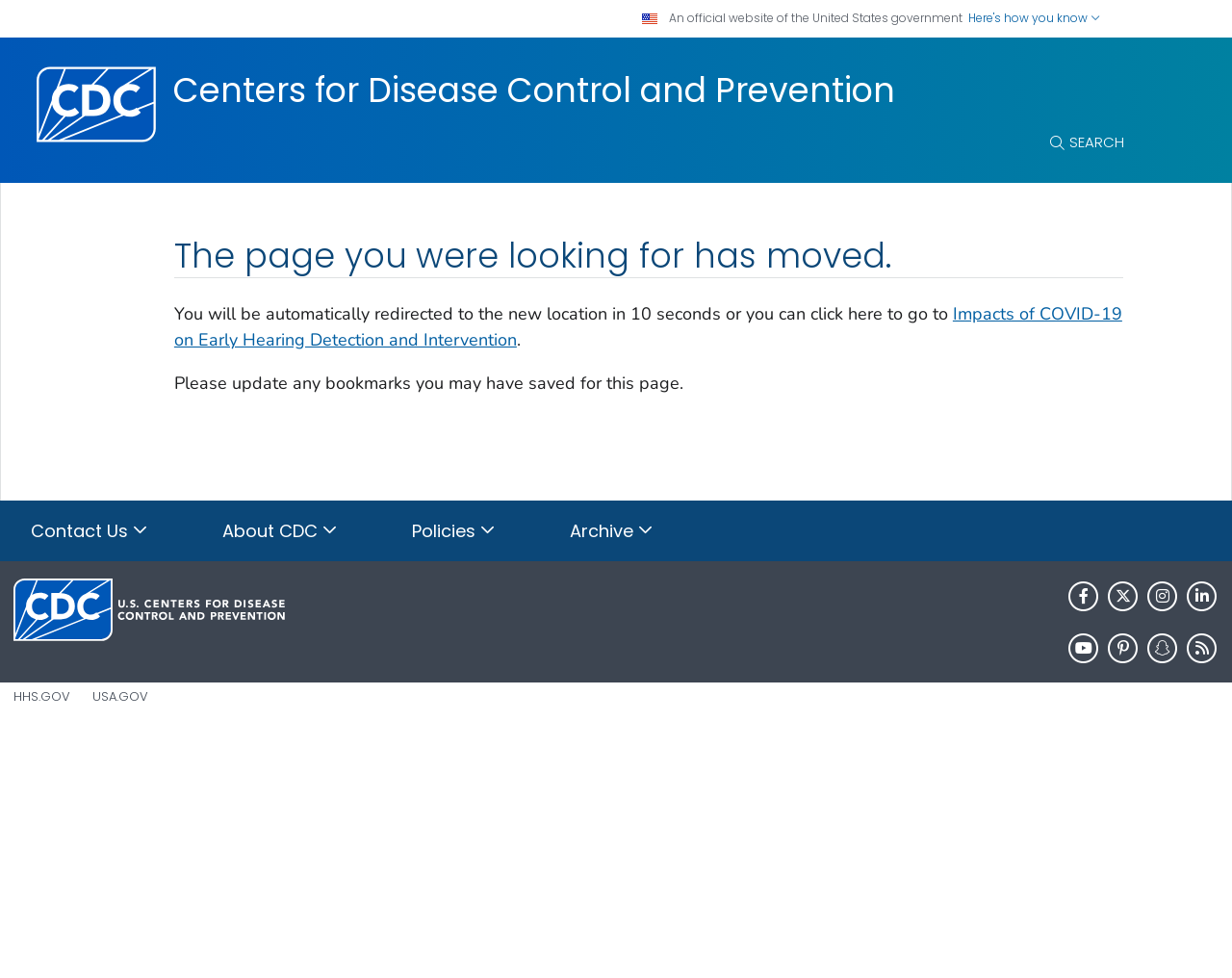Determine the bounding box coordinates of the clickable element to achieve the following action: 'Search for something'. Provide the coordinates as four float values between 0 and 1, formatted as [left, top, right, bottom].

[0.6, 0.113, 0.913, 0.158]